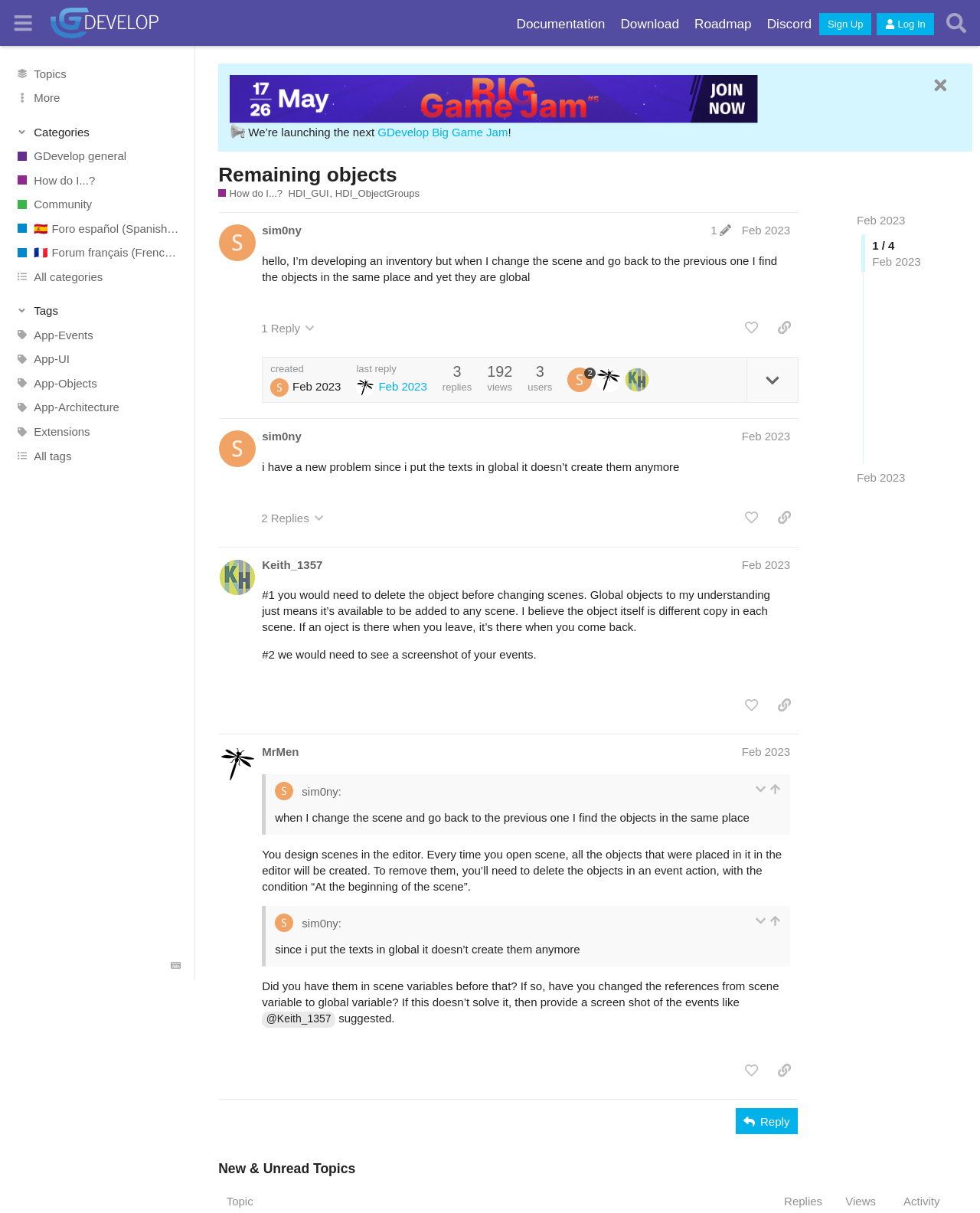Summarize the contents and layout of the webpage in detail.

The webpage is a forum discussion page on the GDevelop Forum. At the top, there is a header section with a button to expand or collapse the sidebar, followed by links to the forum's main sections, including "Documentation", "Download", "Roadmap", and "Discord". There are also buttons to "Sign Up" and "Log In" on the top right.

Below the header, there is a navigation section with links to various topics, including "Topics", "GDevelop general", "How do I...?", and "Community". Each topic has an associated image. There are also buttons to expand or collapse categories and tags.

The main content of the page is a discussion thread titled "Remaining objects - How do I...?". The thread has a heading with a link to the thread title, followed by a description of the thread. Below the heading, there are links to the thread's tags, including "HDI_GUI" and "HDI_ObjectGroups".

The first post in the thread is by a user named "sim0ny" and has a heading with the user's name and a link to their profile. The post's content is a question about developing an inventory system in GDevelop, and it has a button to expand or collapse the post's details. There are also buttons to like the post, copy a link to the post, and expand the topic details.

Below the first post, there is a section showing the post's statistics, including the number of replies and views. There is also a link to the last reply in the thread, which is dated February 2023.